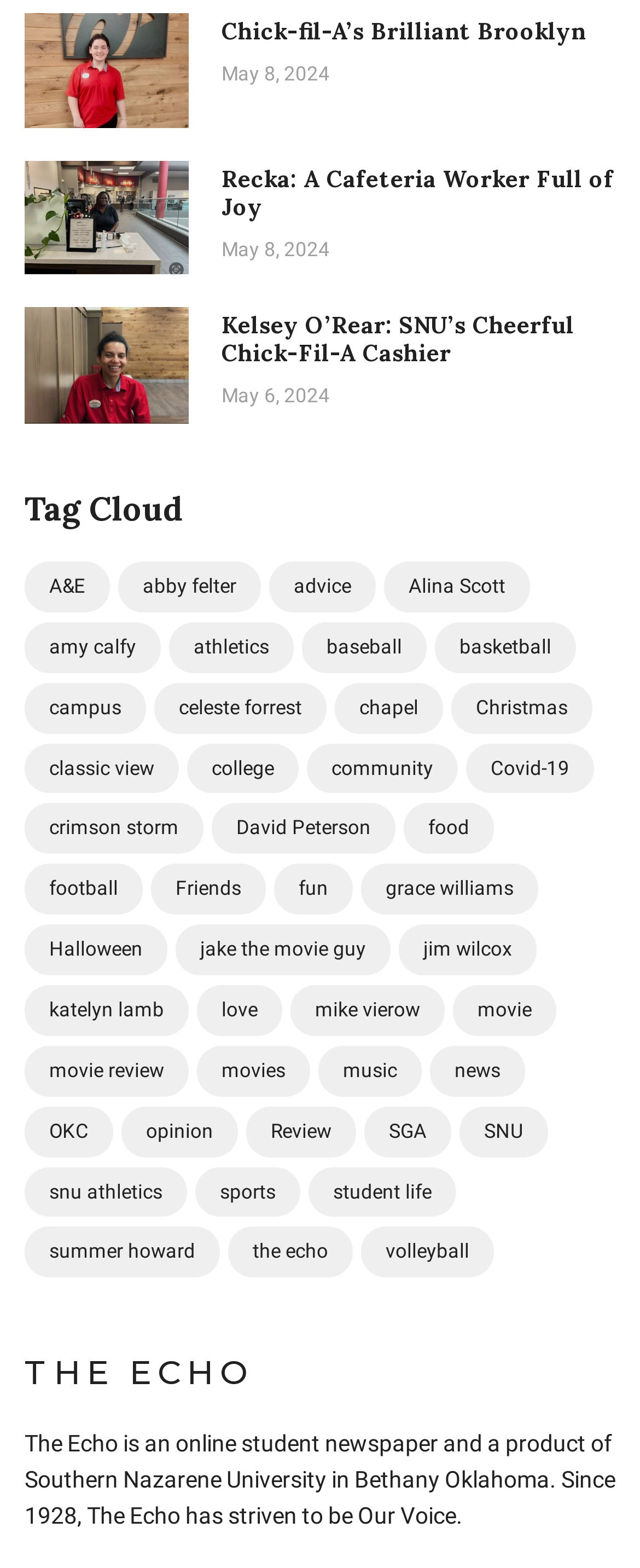Please locate the bounding box coordinates of the element that should be clicked to achieve the given instruction: "Read the news about SNU".

[0.718, 0.705, 0.856, 0.738]